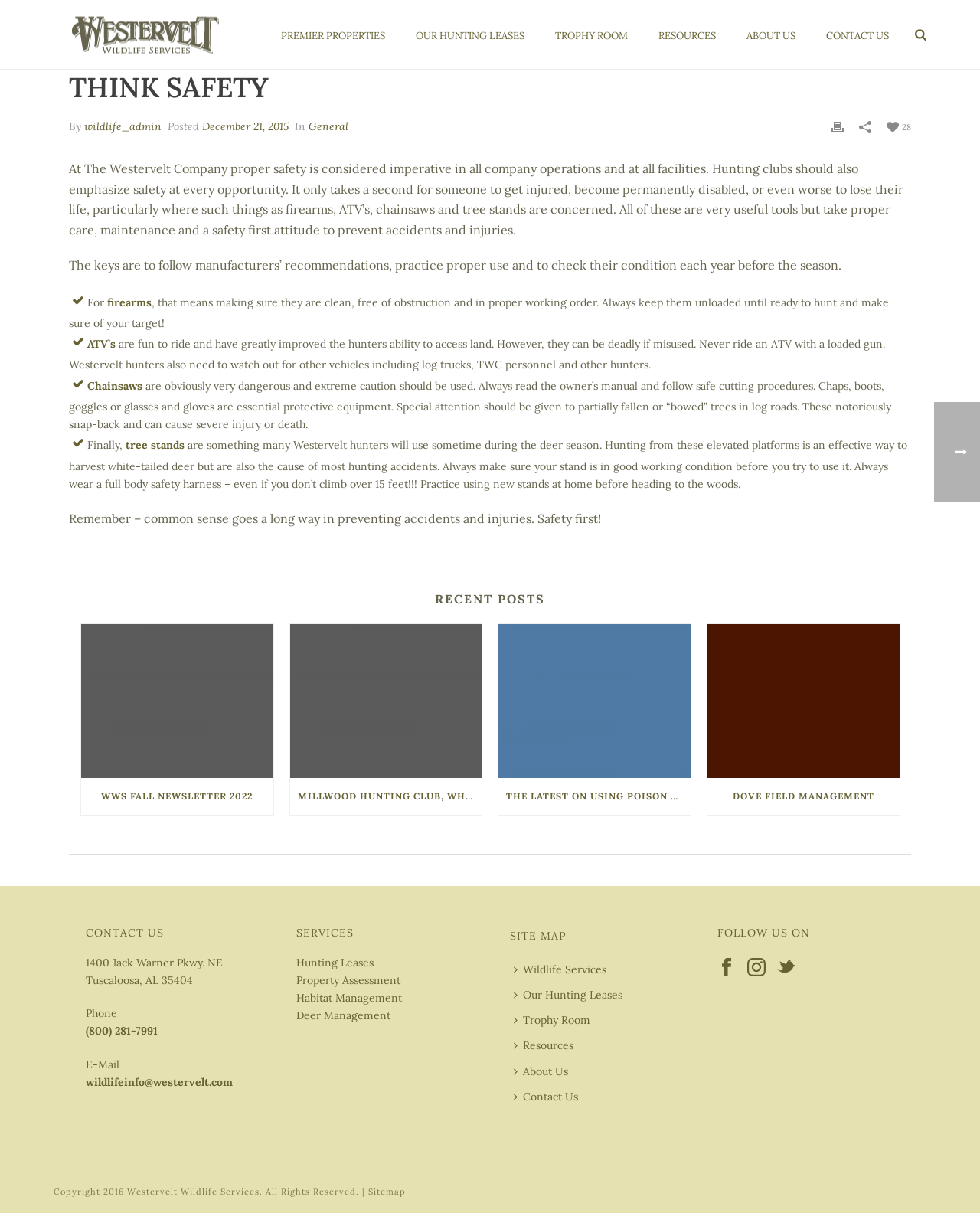Determine the bounding box coordinates of the clickable element to complete this instruction: "Click on the 'PREMIER PROPERTIES' link". Provide the coordinates in the format of four float numbers between 0 and 1, [left, top, right, bottom].

[0.271, 0.0, 0.409, 0.057]